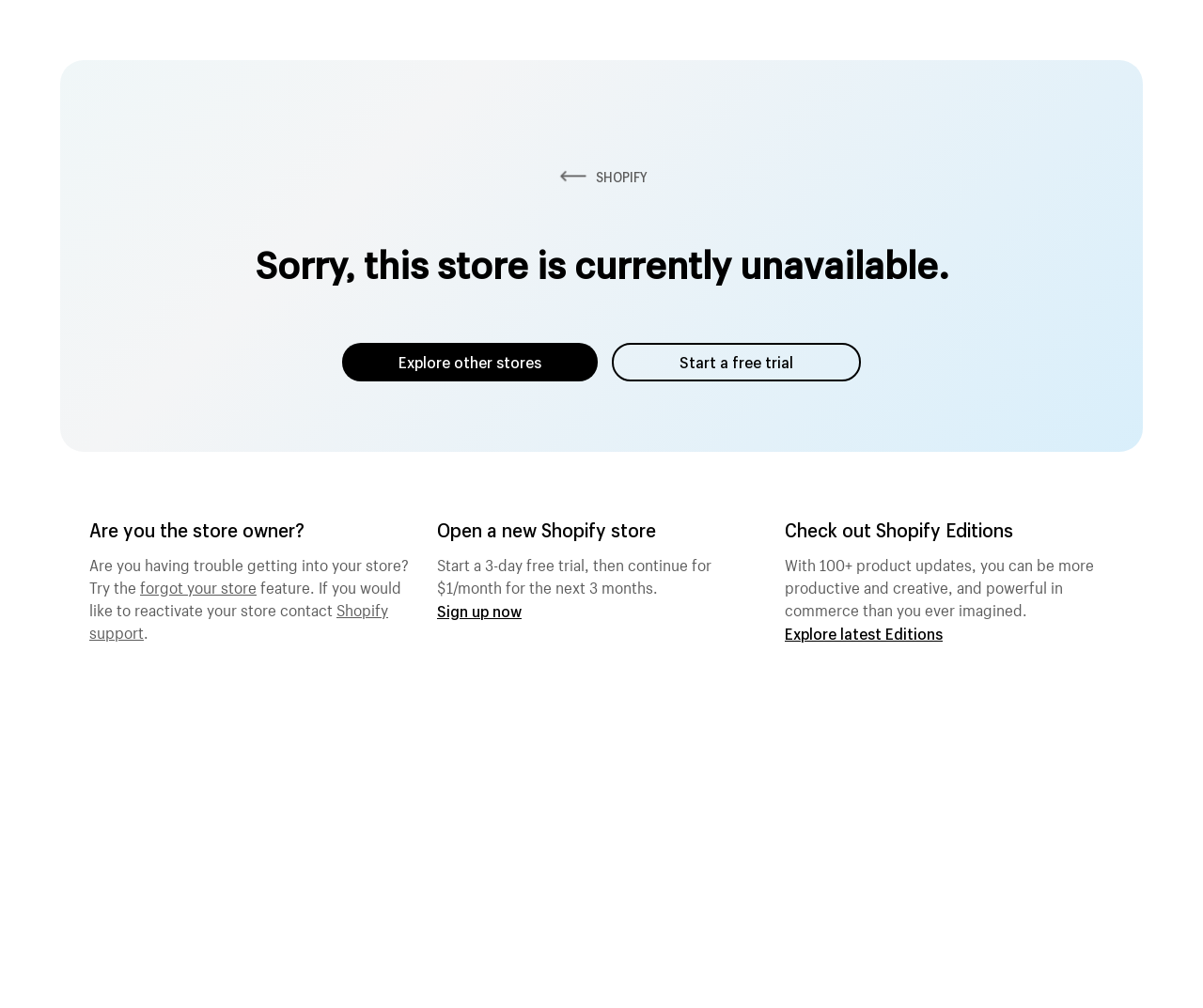What can be explored for product updates?
Examine the webpage screenshot and provide an in-depth answer to the question.

Shopify Editions can be explored for product updates, as mentioned in the text 'Check out Shopify Editions' and 'With 100+ product updates, you can be more productive and creative, and powerful in commerce than you ever imagined.'